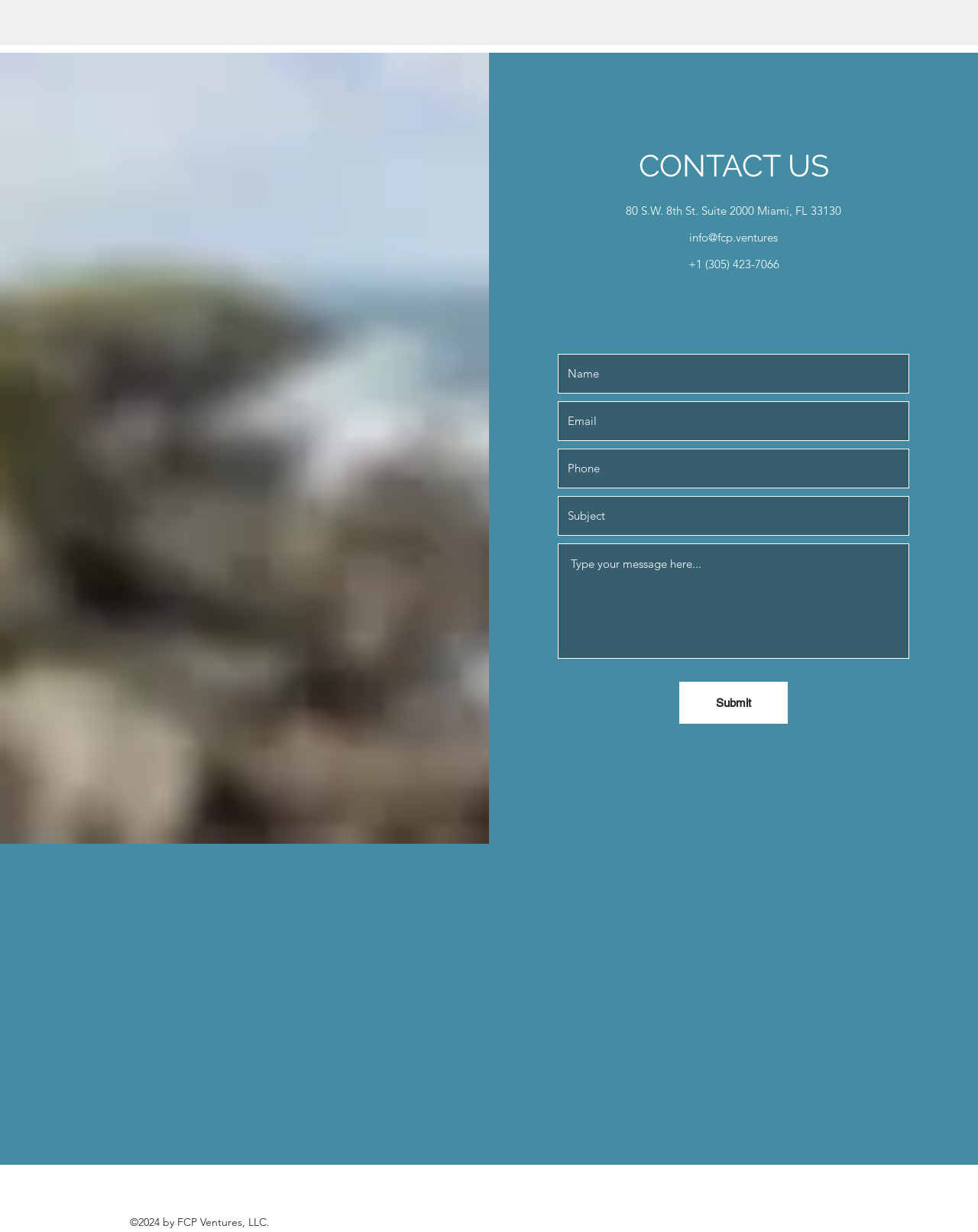Locate the bounding box coordinates of the element I should click to achieve the following instruction: "send an email to info@fcp.ventures".

[0.705, 0.187, 0.795, 0.199]